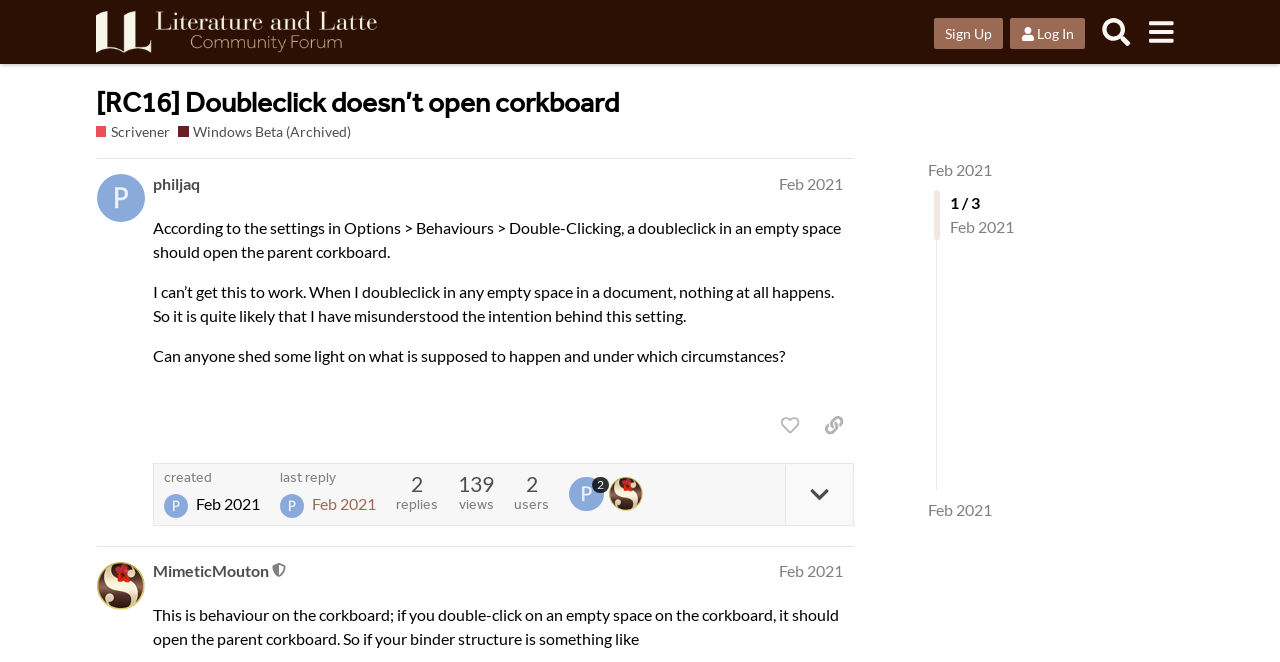Find the bounding box coordinates of the clickable element required to execute the following instruction: "Sign up". Provide the coordinates as four float numbers between 0 and 1, i.e., [left, top, right, bottom].

[0.729, 0.027, 0.783, 0.074]